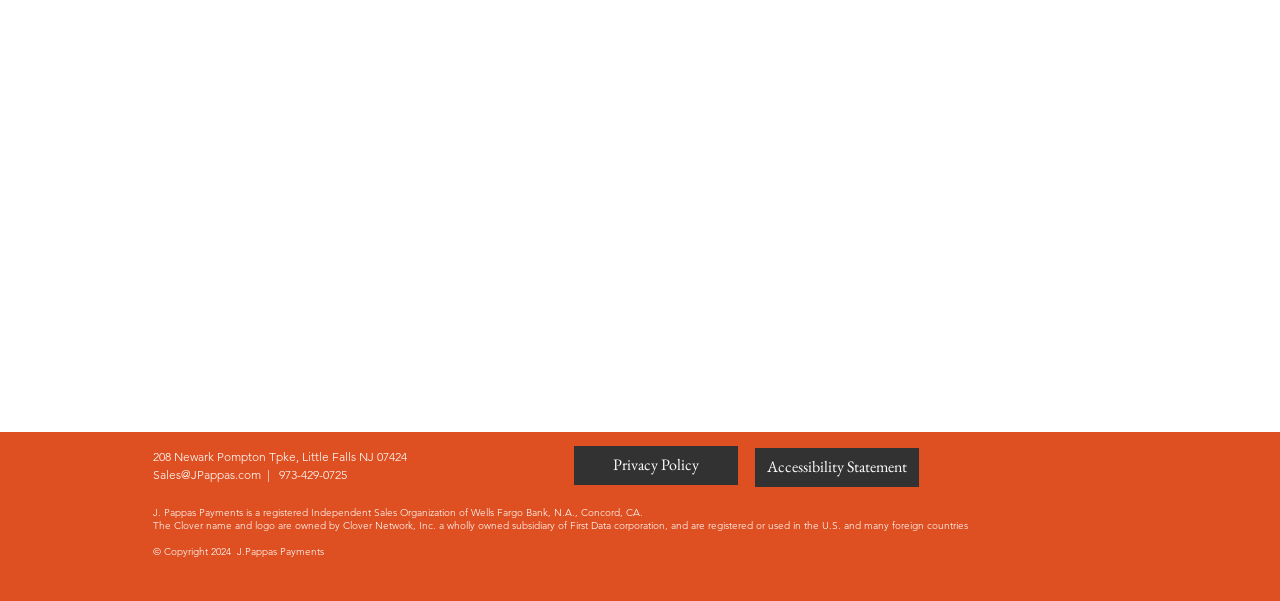Give a one-word or short phrase answer to the question: 
What social media platforms are listed?

Facebook, Instagram, Twitter, LinkedIn